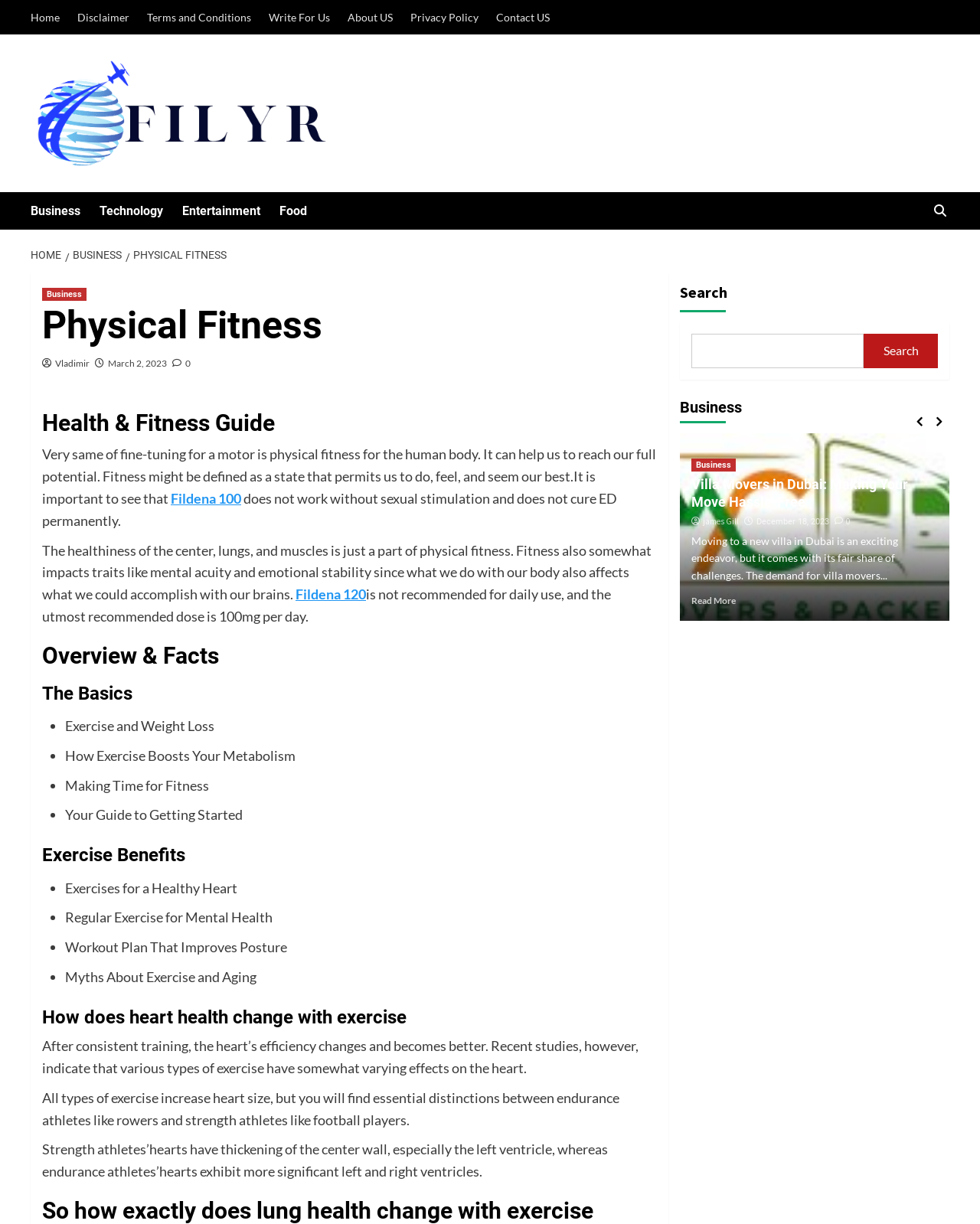Locate the bounding box coordinates of the element I should click to achieve the following instruction: "Search for something".

[0.705, 0.272, 0.881, 0.301]